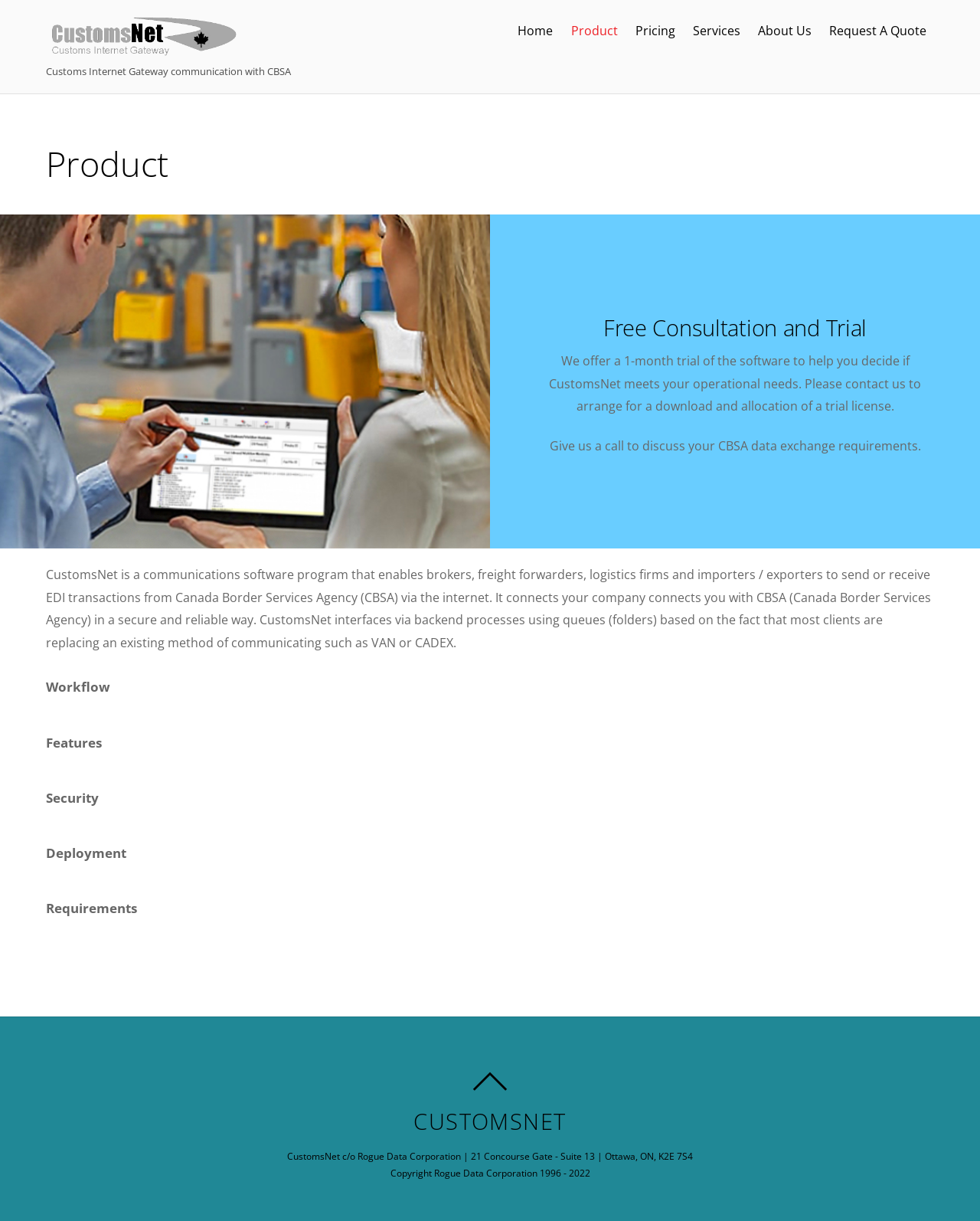Please identify the bounding box coordinates of the element's region that I should click in order to complete the following instruction: "Go to Scholarship page". The bounding box coordinates consist of four float numbers between 0 and 1, i.e., [left, top, right, bottom].

None